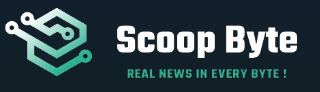Give a comprehensive caption for the image.

The image features the logo of "Scoop Byte," a media outlet focused on delivering news and information about technology and digital trends. The logo prominently showcases the name "Scoop Byte" in a bold, modern font, paired with the tagline "REAL NEWS IN EVERY BYTE!" emphasizing the outlet's commitment to providing accurate and relevant news in the tech space. The design incorporates a stylized graphic element that suggests connectivity and digital innovation, set against a sleek dark background, which enhances its modern appeal. This logo reflects the brand's mission to keep readers informed about critical developments in technology and data privacy.